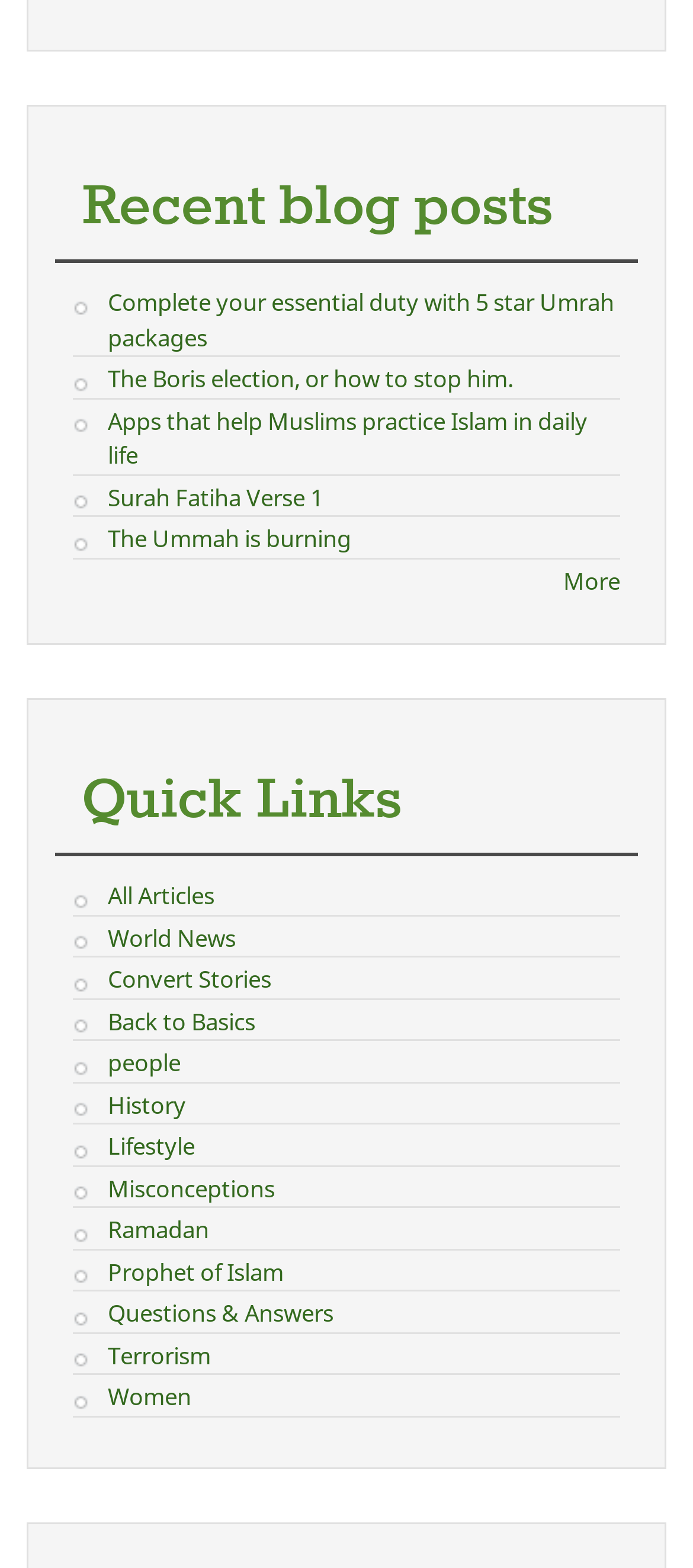Examine the screenshot and answer the question in as much detail as possible: How many categories are under 'Quick Links'?

I counted the number of links under the 'Quick Links' heading, which are 'All Articles', 'World News', 'Convert Stories', 'Back to Basics', 'people', 'History', 'Lifestyle', 'Misconceptions', 'Ramadan', 'Prophet of Islam', 'Questions & Answers', 'Terrorism', and 'Women'. There are 13 categories in total.